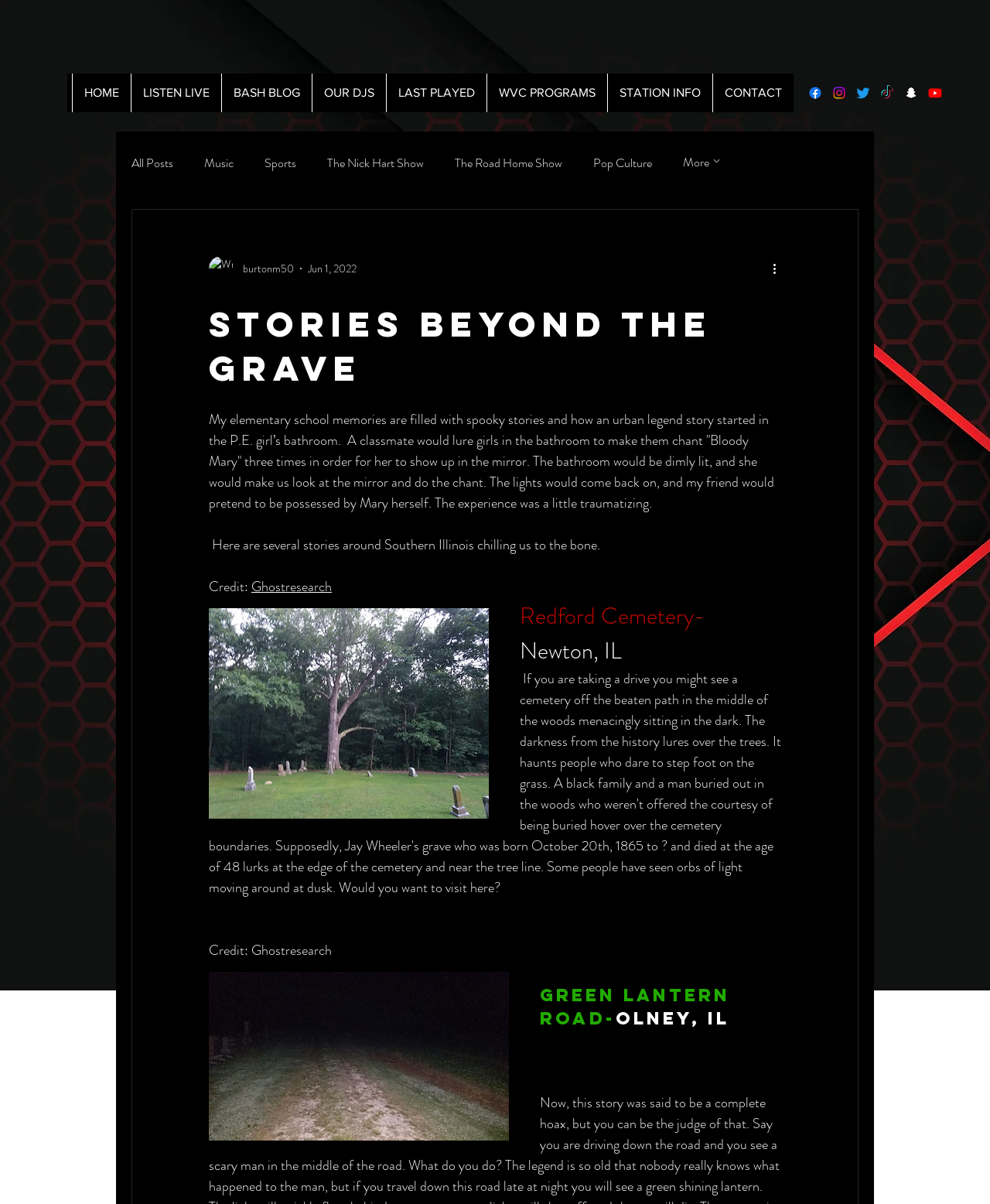Extract the bounding box coordinates for the HTML element that matches this description: "alt="质量认证"". The coordinates should be four float numbers between 0 and 1, i.e., [left, top, right, bottom].

None